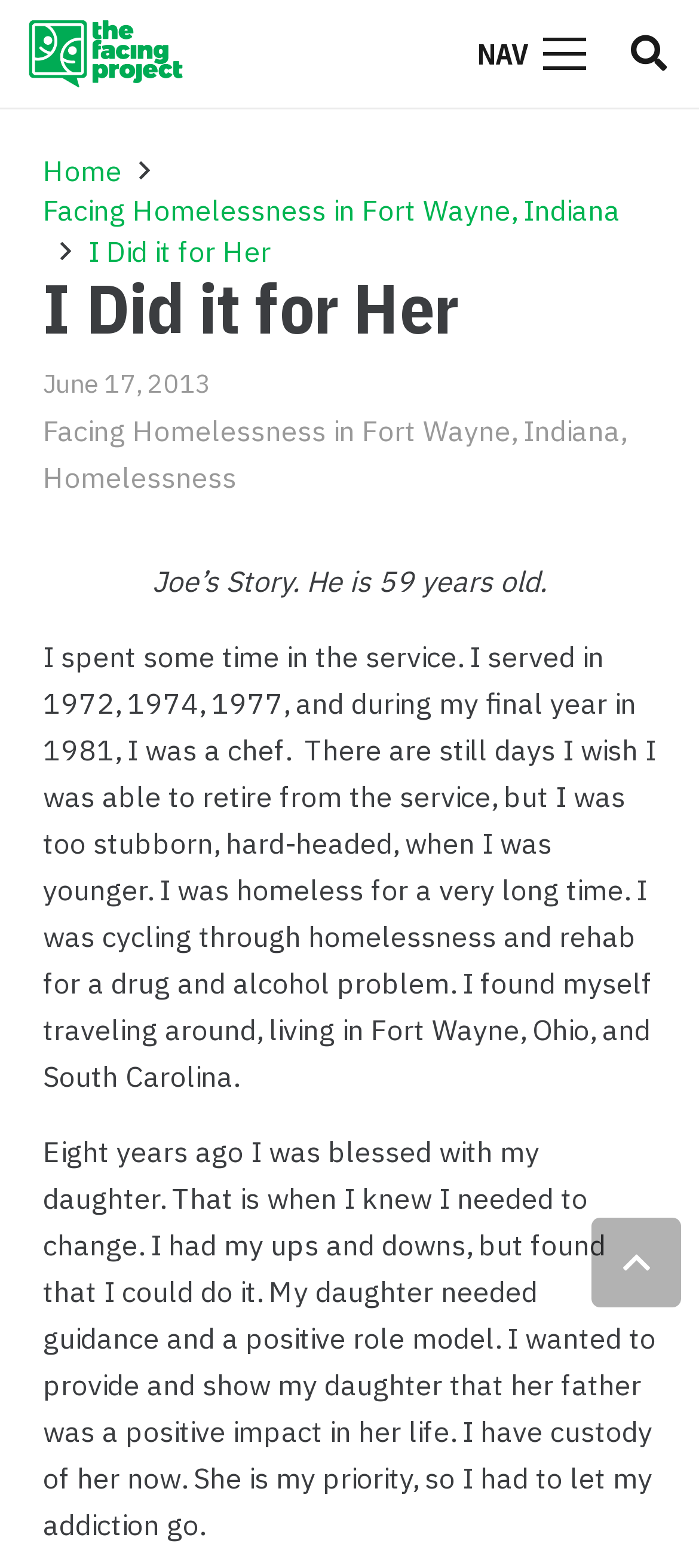Please identify the bounding box coordinates of the element that needs to be clicked to perform the following instruction: "Click the logo".

[0.041, 0.011, 0.264, 0.057]